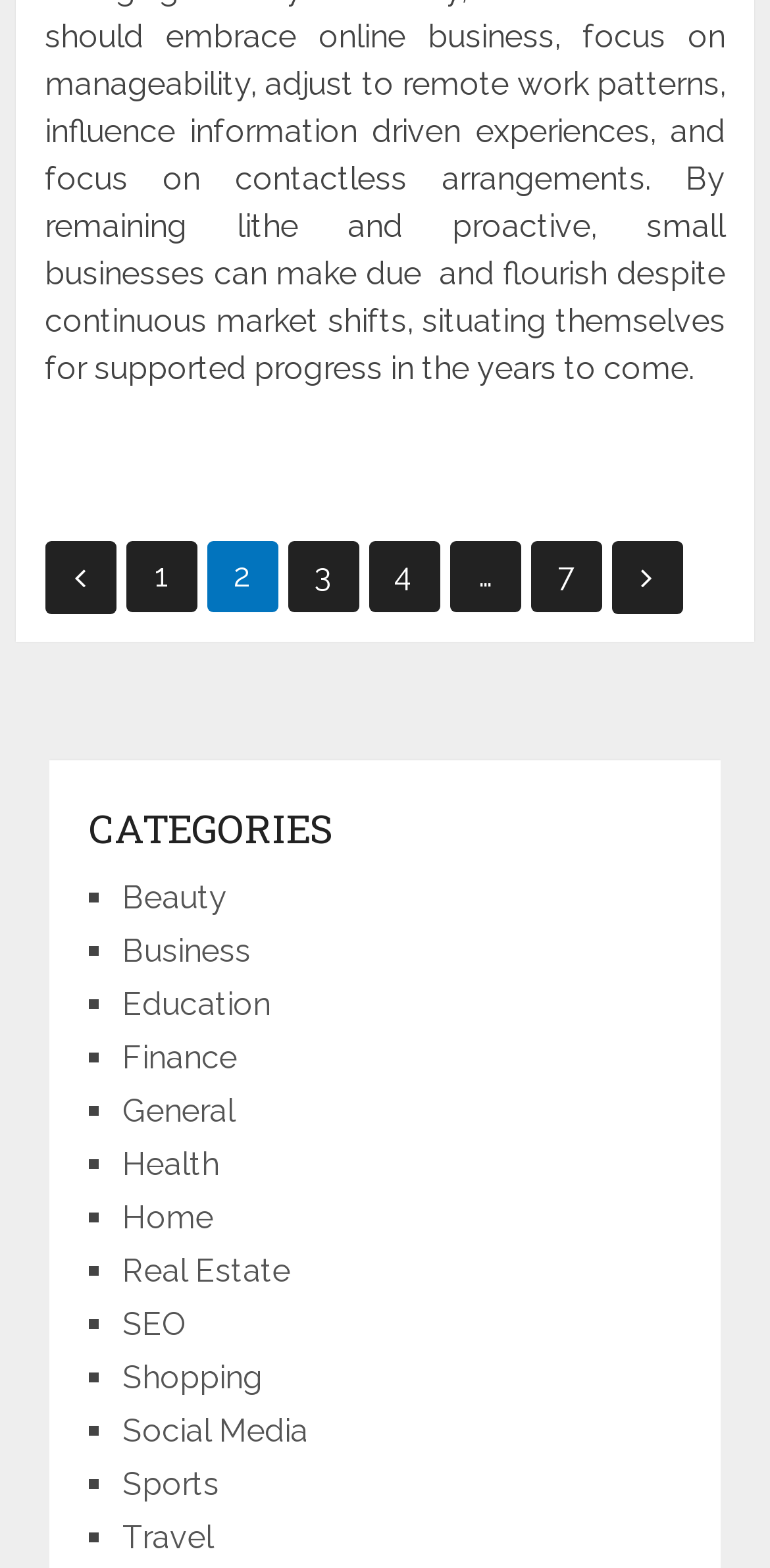Locate the bounding box coordinates of the area you need to click to fulfill this instruction: 'view category Beauty'. The coordinates must be in the form of four float numbers ranging from 0 to 1: [left, top, right, bottom].

[0.159, 0.561, 0.295, 0.585]